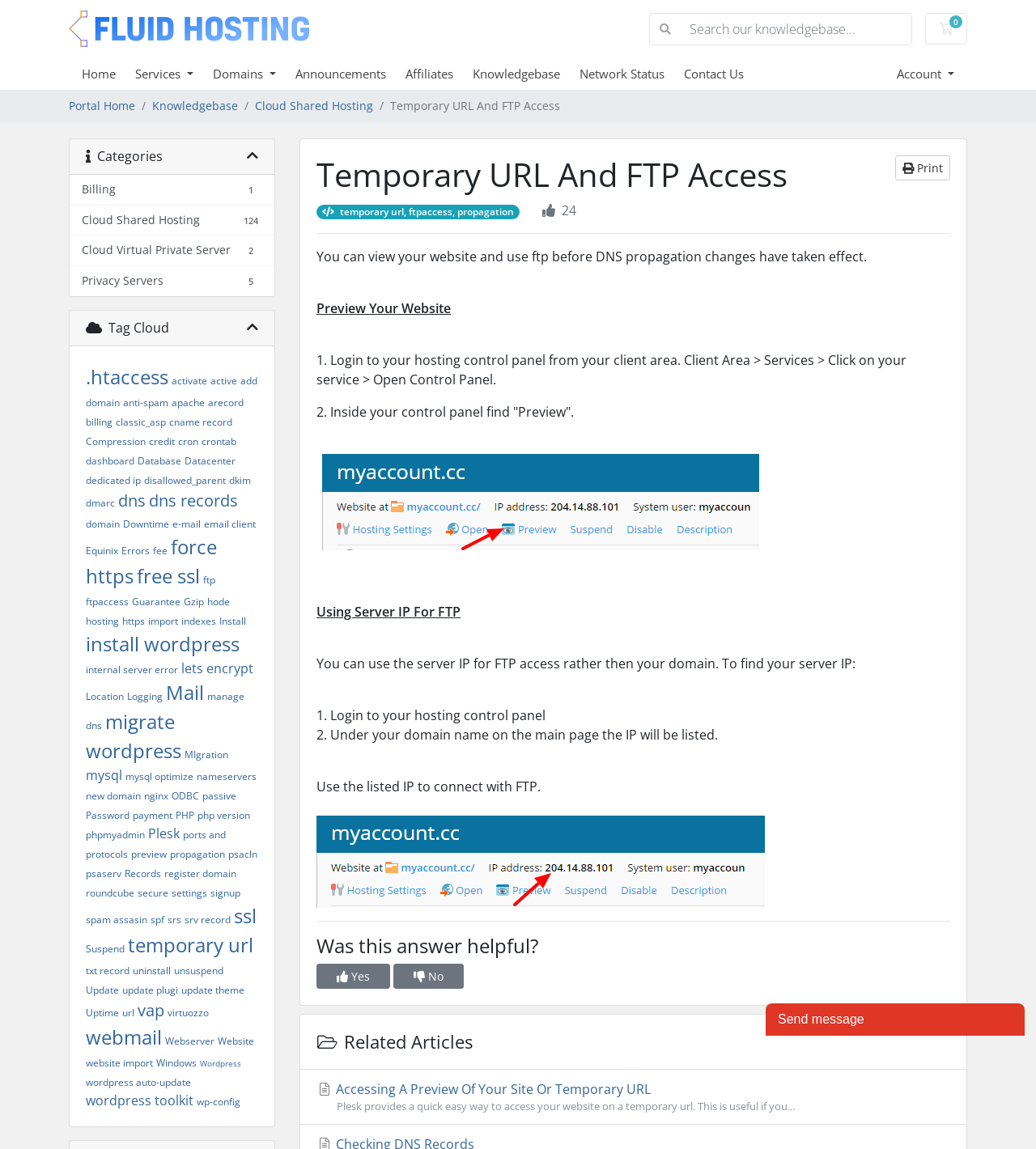Identify the bounding box coordinates of the region that should be clicked to execute the following instruction: "Go to the Home page".

[0.079, 0.057, 0.13, 0.071]